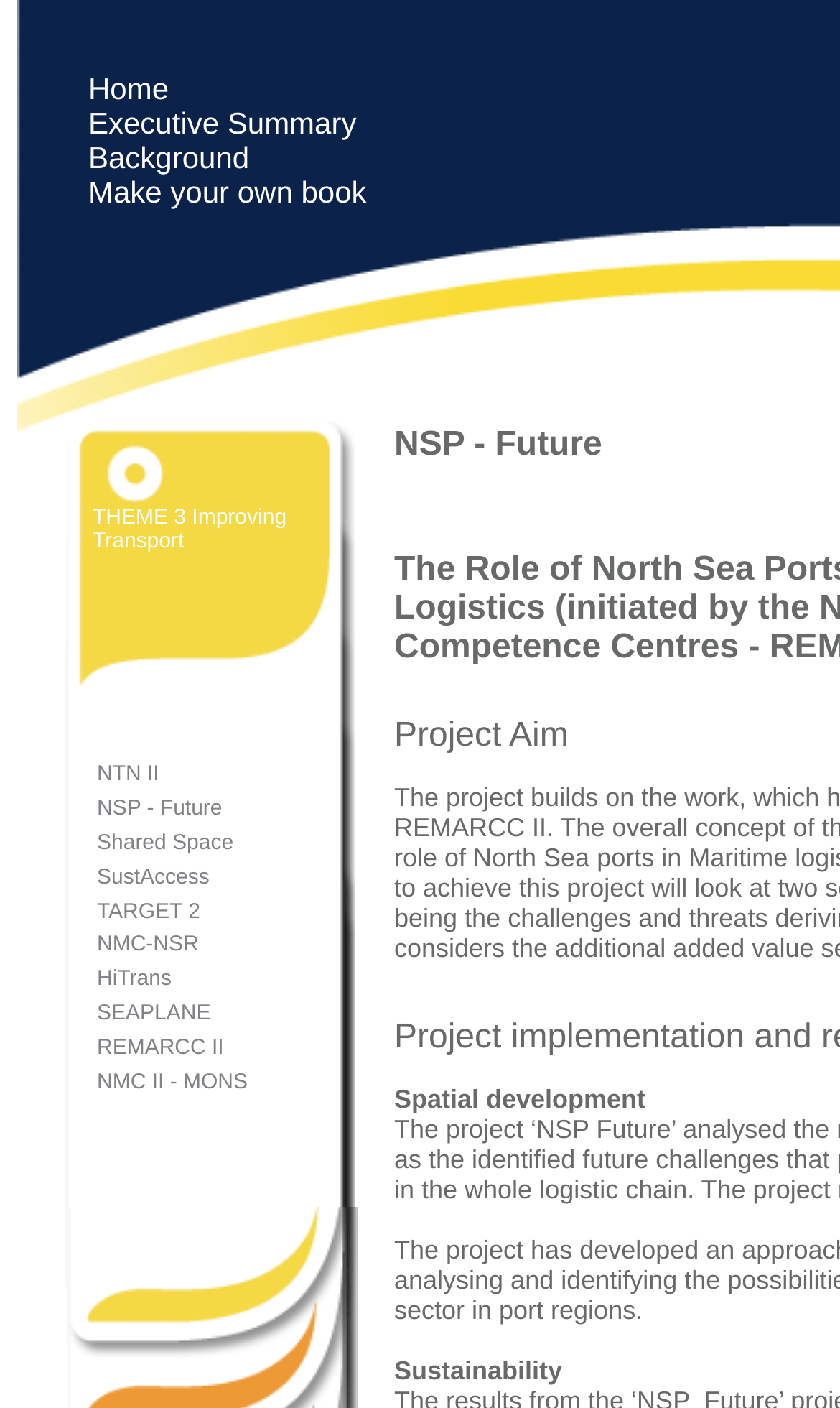What is the text of the second StaticText element?
Please use the visual content to give a single word or phrase answer.

Sustainability